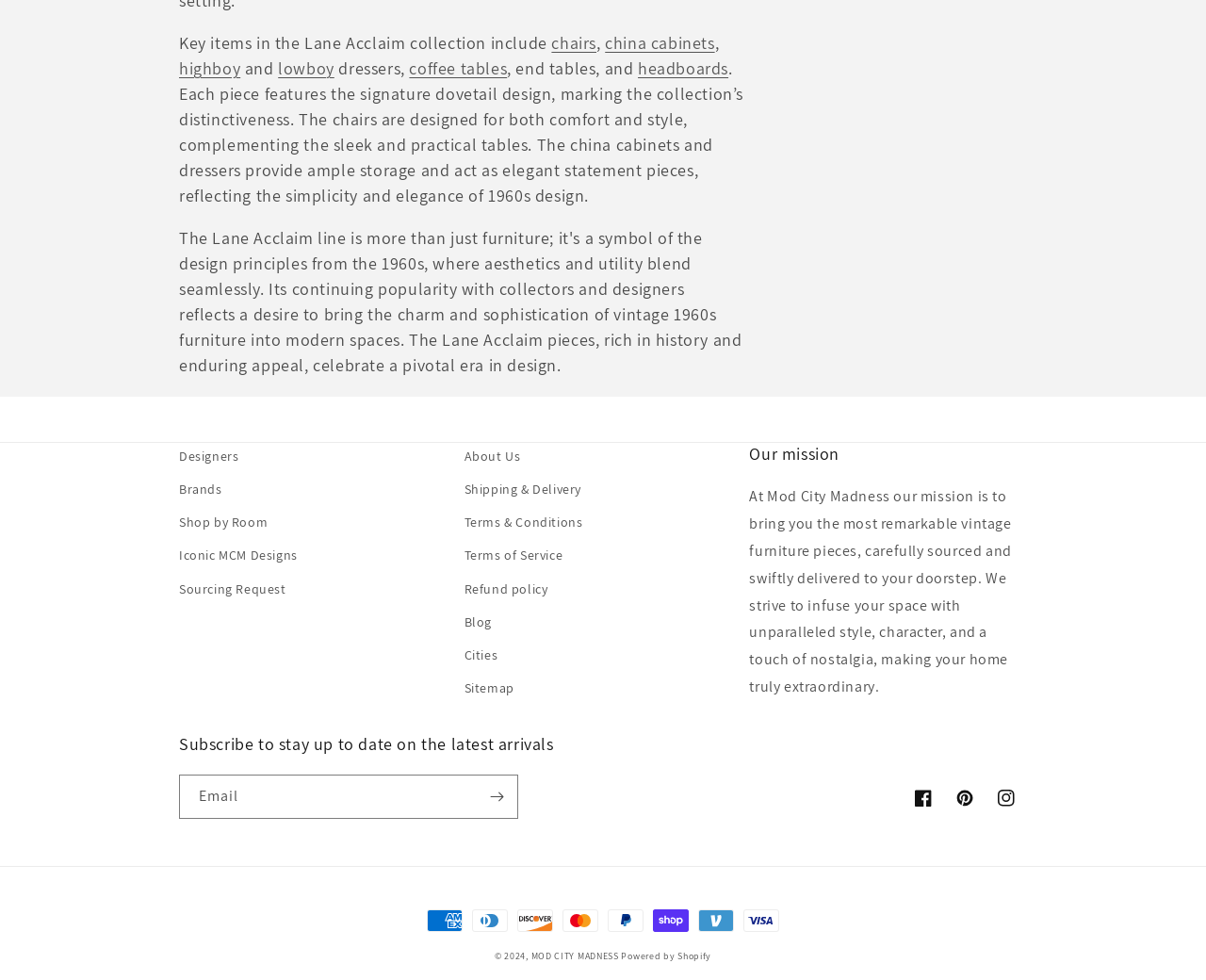Determine the bounding box coordinates for the clickable element required to fulfill the instruction: "Check the Copyright information". Provide the coordinates as four float numbers between 0 and 1, i.e., [left, top, right, bottom].

None